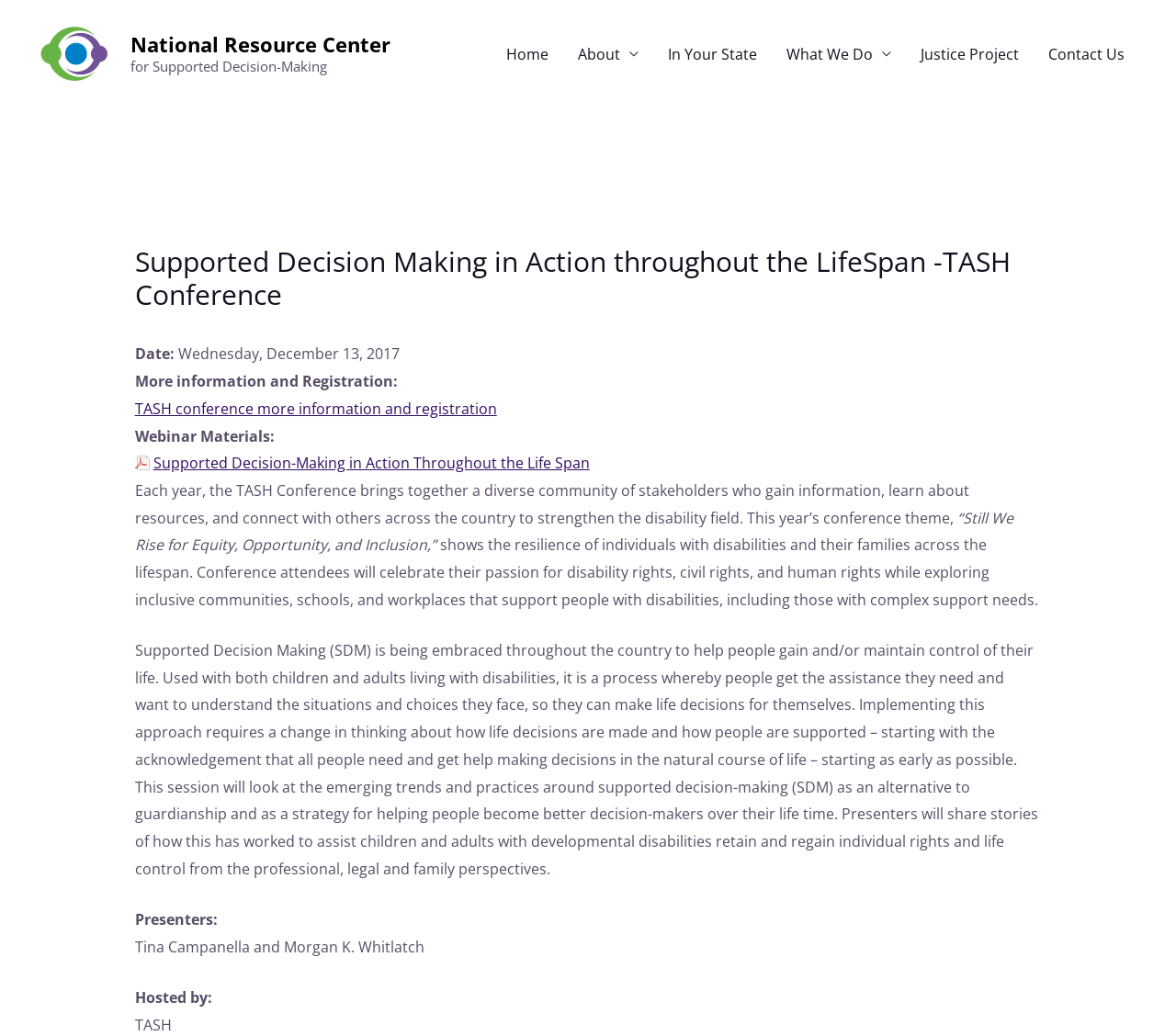Please identify the coordinates of the bounding box for the clickable region that will accomplish this instruction: "Click the Supported Decision-Making Logo".

[0.031, 0.041, 0.098, 0.061]